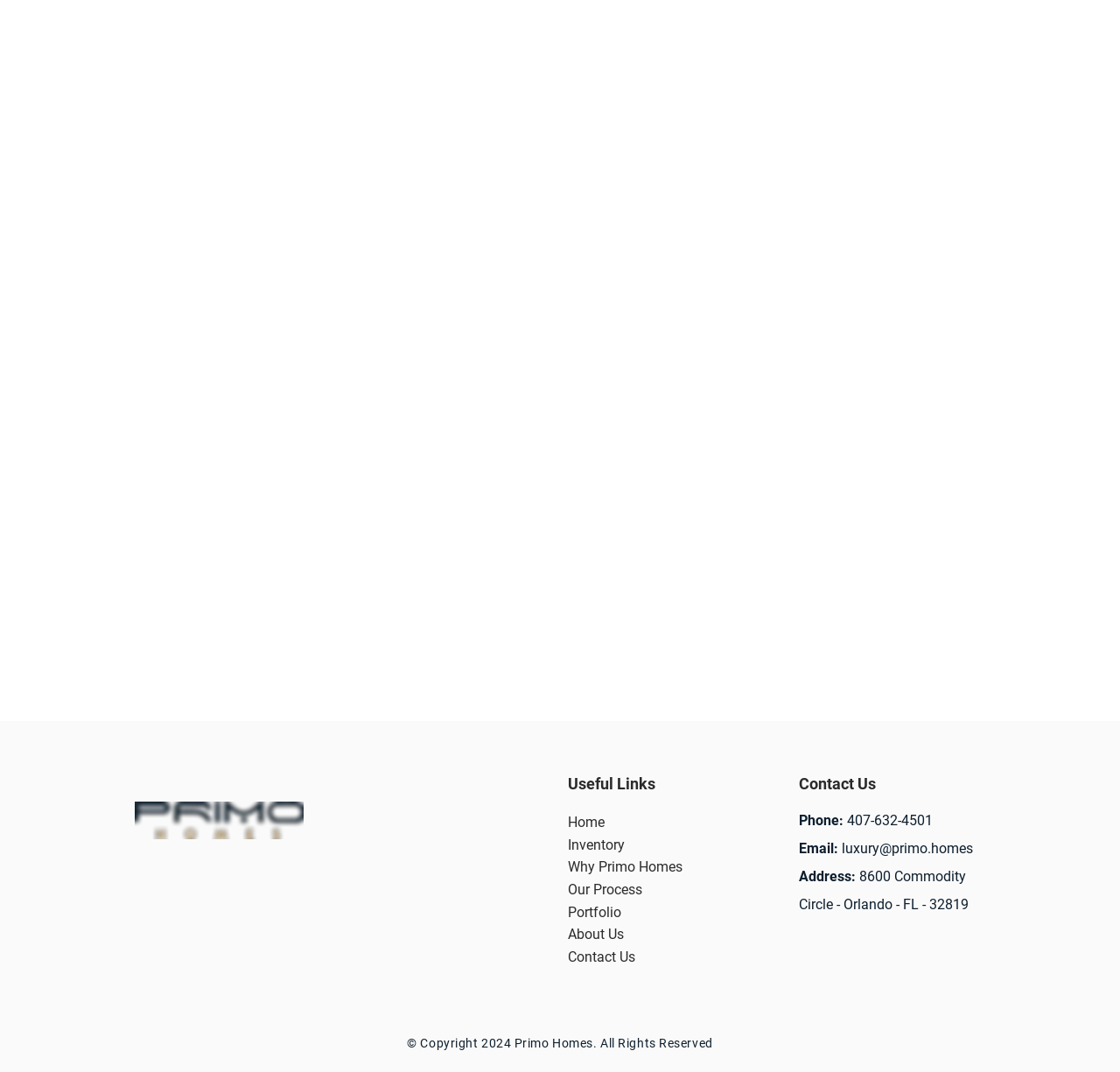Use a single word or phrase to answer the question: 
What is the name of the company?

Primo Homes